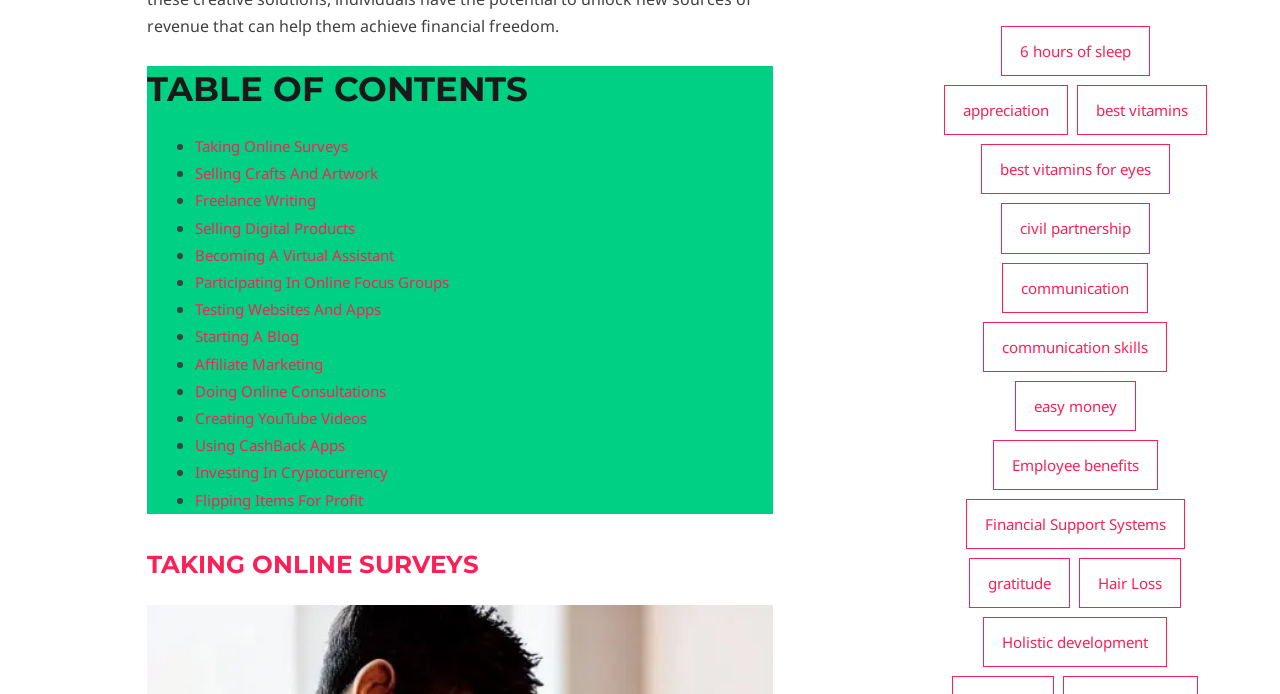Please identify the bounding box coordinates of the element's region that I should click in order to complete the following instruction: "Click on '6 hours of sleep'". The bounding box coordinates consist of four float numbers between 0 and 1, i.e., [left, top, right, bottom].

[0.777, 0.086, 0.902, 0.161]